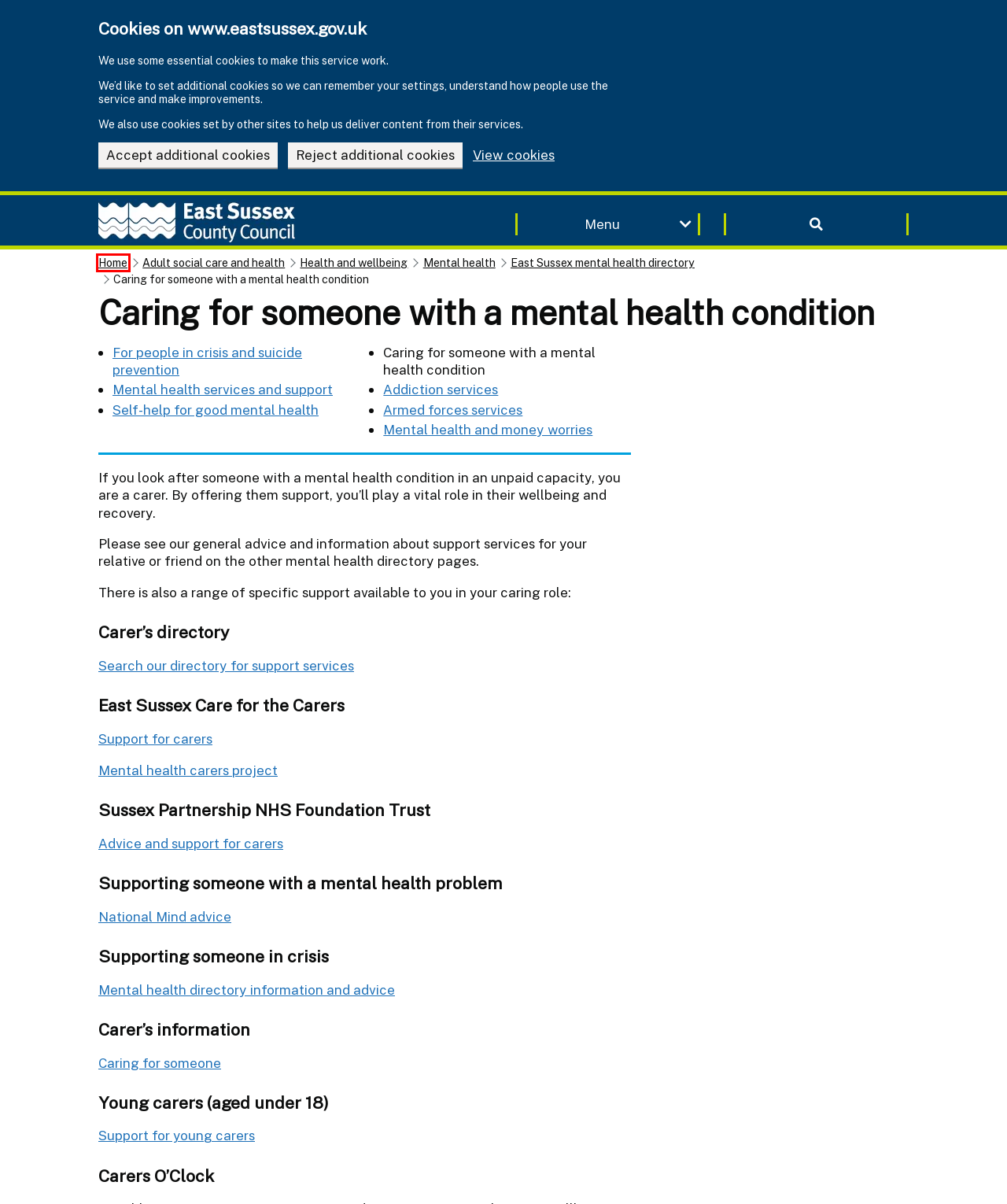Consider the screenshot of a webpage with a red bounding box and select the webpage description that best describes the new page that appears after clicking the element inside the red box. Here are the candidates:
A. Addiction services | East Sussex County Council
B. Adult social care and health | East Sussex County Council
C. East Sussex Young Carers | East Sussex County Council
D. Home - East Sussex County Council | East Sussex County Council
E. Search results
 - East Sussex 1Space
F. Online Mental Health Carers Group
 - East Sussex 1Space
G. Health and wellbeing | East Sussex County Council
H. Do you look after someone? | Care For The Carers

D